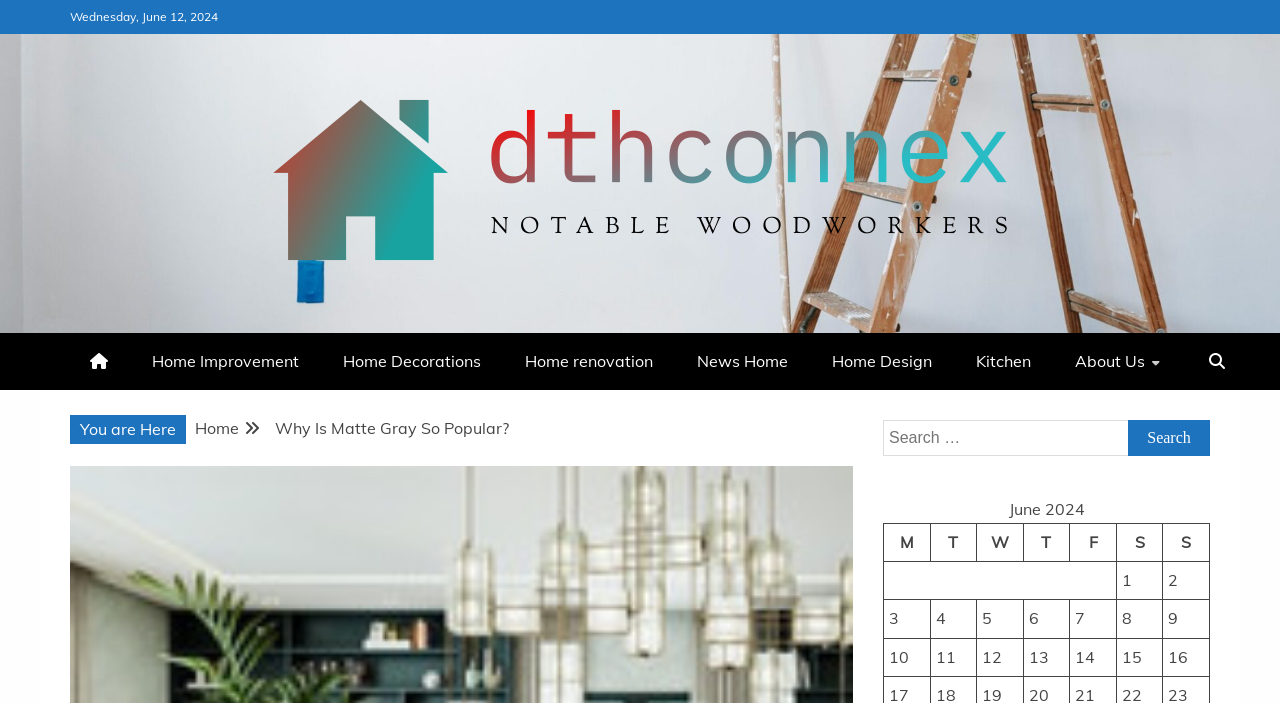Convey a detailed summary of the webpage, mentioning all key elements.

The webpage is about a blog post titled "Why Is Matte Gray So Popular?" on a website called Dthconnex. At the top left corner, there is a date "Wednesday, June 12, 2024" and a link to the website's homepage "Dthconnex" with an accompanying image. Below the date, there is a link to "Notable Woodworkers" and a series of links to different categories, including "Home Improvement", "Home Decorations", "Home renovation", "News Home", "Home Design", "Kitchen", and "About Us".

On the right side of the page, there is a search bar with a button and a caption. Below the search bar, there is a table with column headers labeled "M", "T", "W", "T", "F", "S", and "S". The table has several rows, each containing links to blog posts with dates ranging from June 2 to June 12, 2024.

In the middle of the page, there is a breadcrumb navigation menu showing the current location of the webpage, with links to the homepage and the current post "Why Is Matte Gray So Popular?".